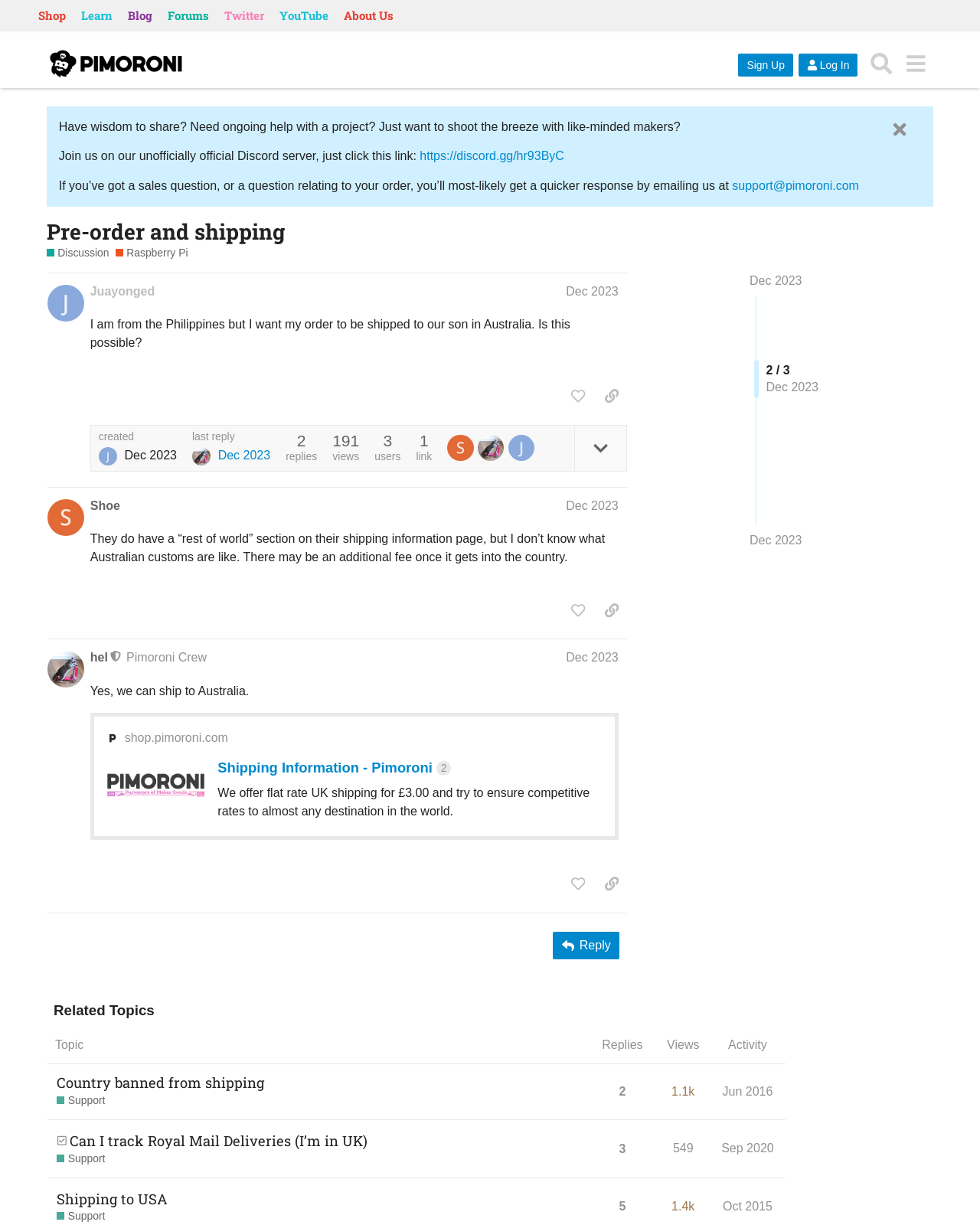Who is the moderator of the forum?
Please give a well-detailed answer to the question.

I identified the moderator by looking at the heading element within the third post region, which indicates that the user 'hel' is a moderator of the Pimoroni Crew.